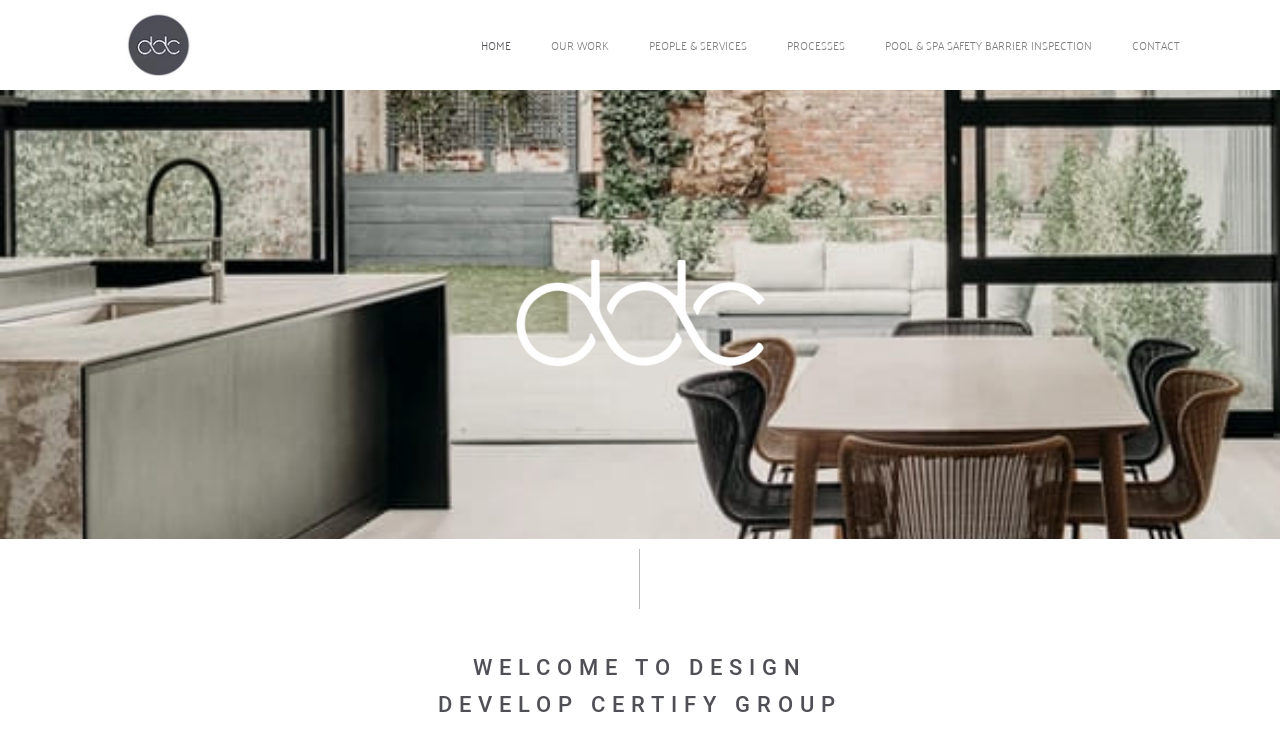How many main menu items are there?
Please use the image to provide a one-word or short phrase answer.

7